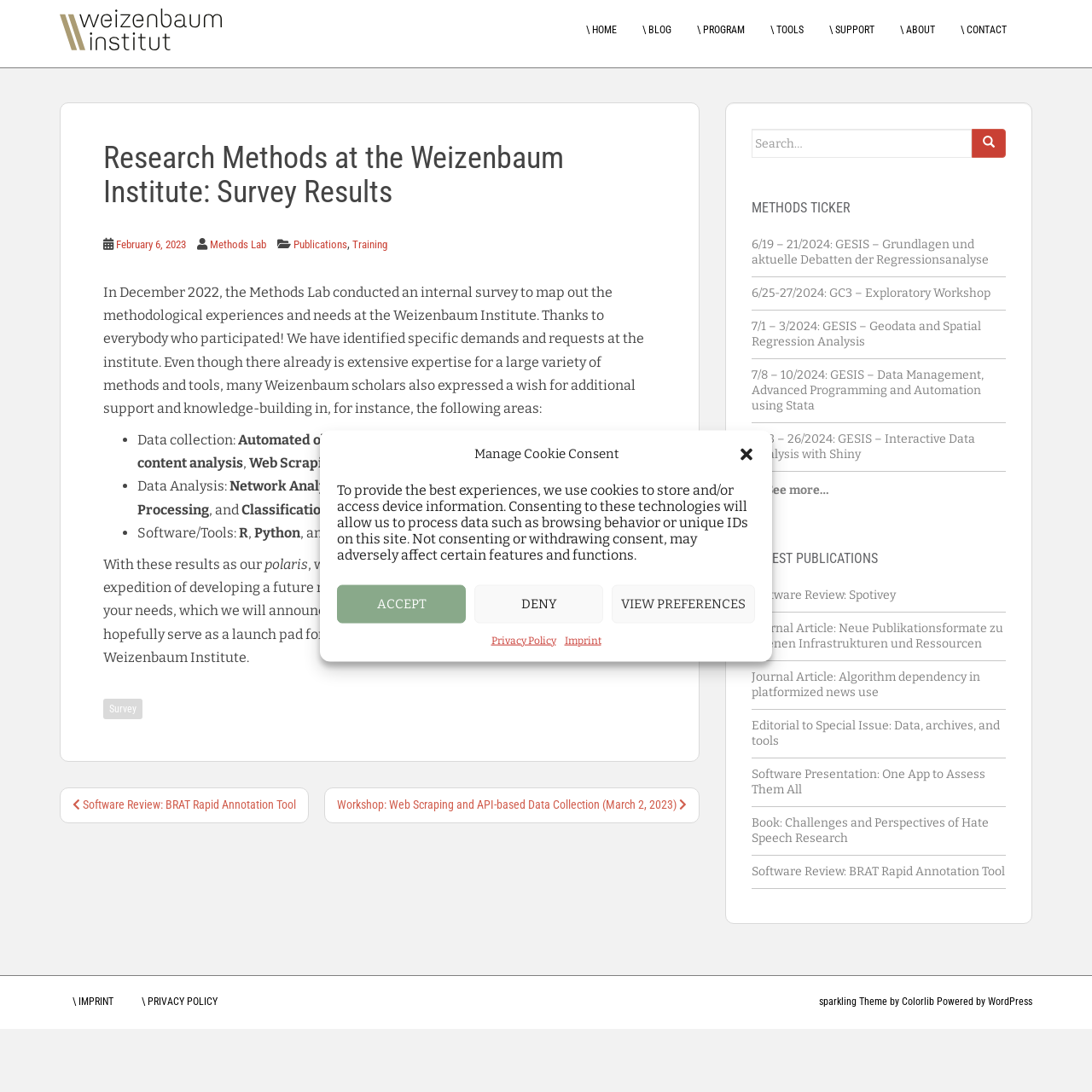Identify the bounding box coordinates of the clickable region to carry out the given instruction: "Click on the 'WI Methods Lab' link".

[0.055, 0.02, 0.203, 0.031]